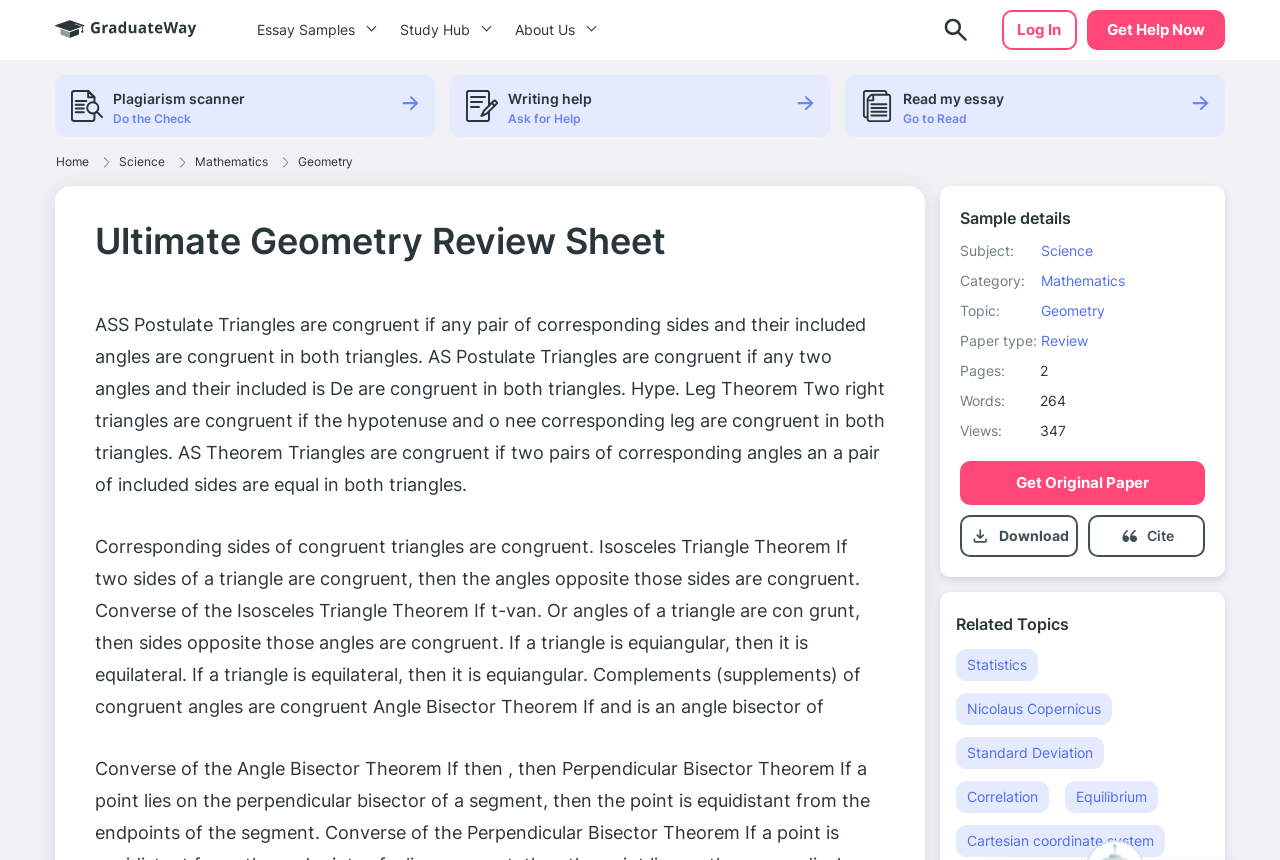Determine the coordinates of the bounding box that should be clicked to complete the instruction: "Read the published work in Olyvision Magazine". The coordinates should be represented by four float numbers between 0 and 1: [left, top, right, bottom].

None